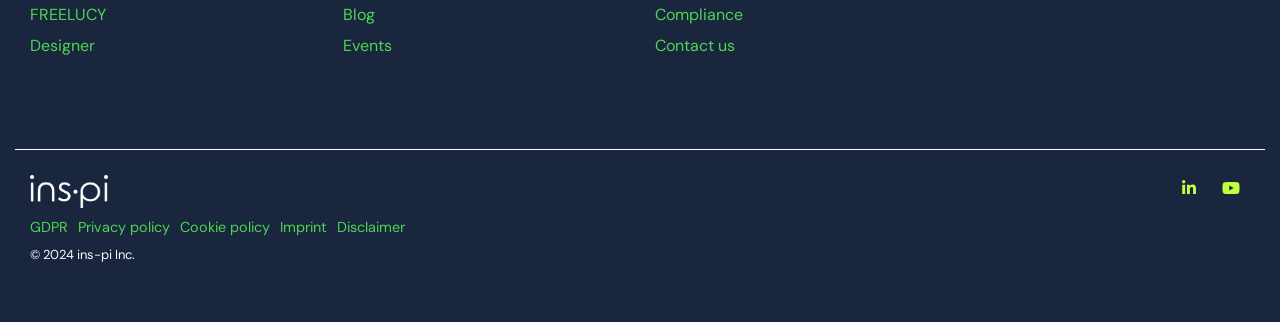Using the image as a reference, answer the following question in as much detail as possible:
What is the first item in the top menu?

The first item in the top menu is 'FREELUCY' which is a menu item located at the top left corner of the webpage, with a bounding box coordinate of [0.023, 0.019, 0.083, 0.074].